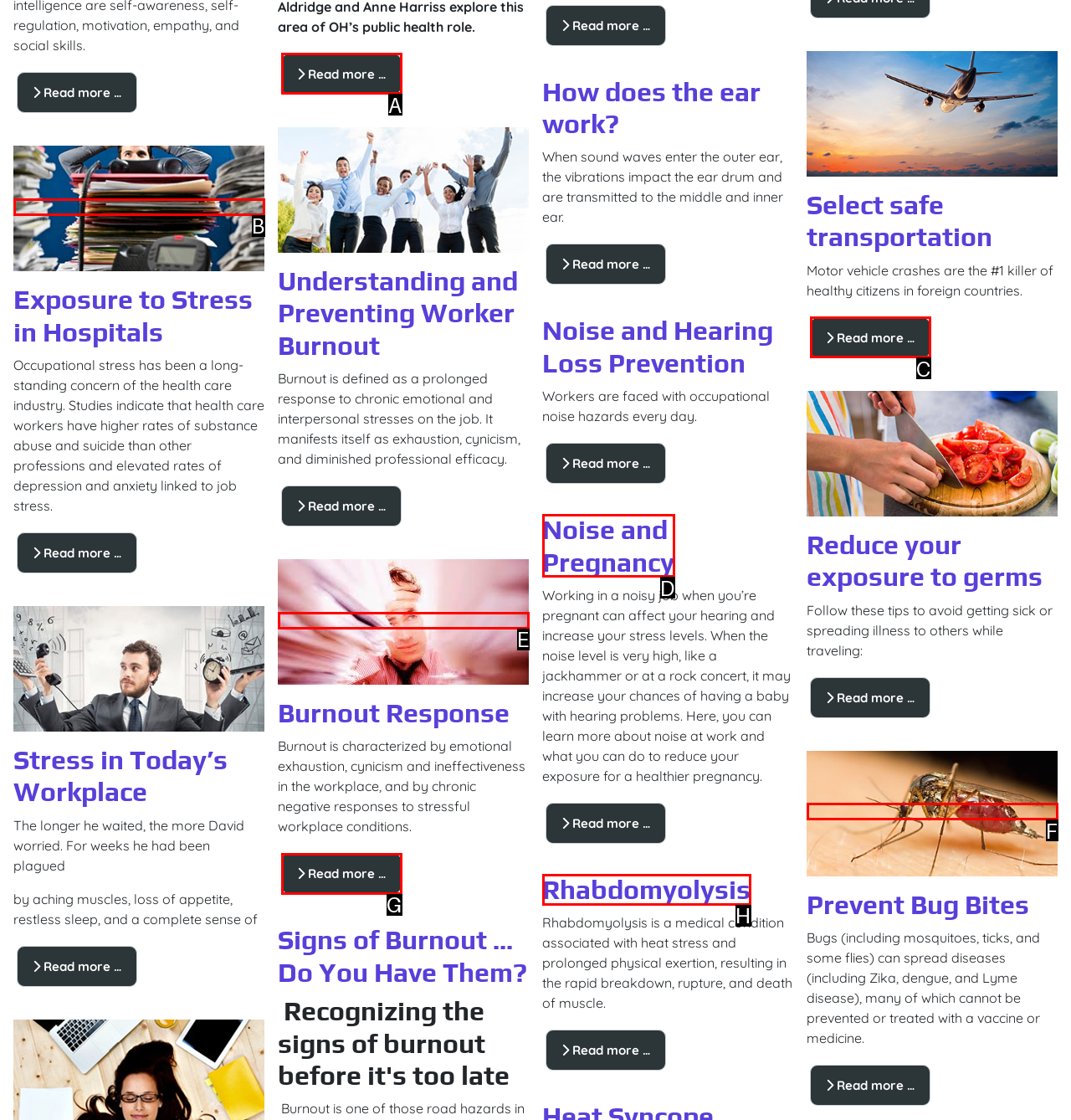Identify the HTML element that corresponds to the description: Rhabdomyolysis Provide the letter of the correct option directly.

H